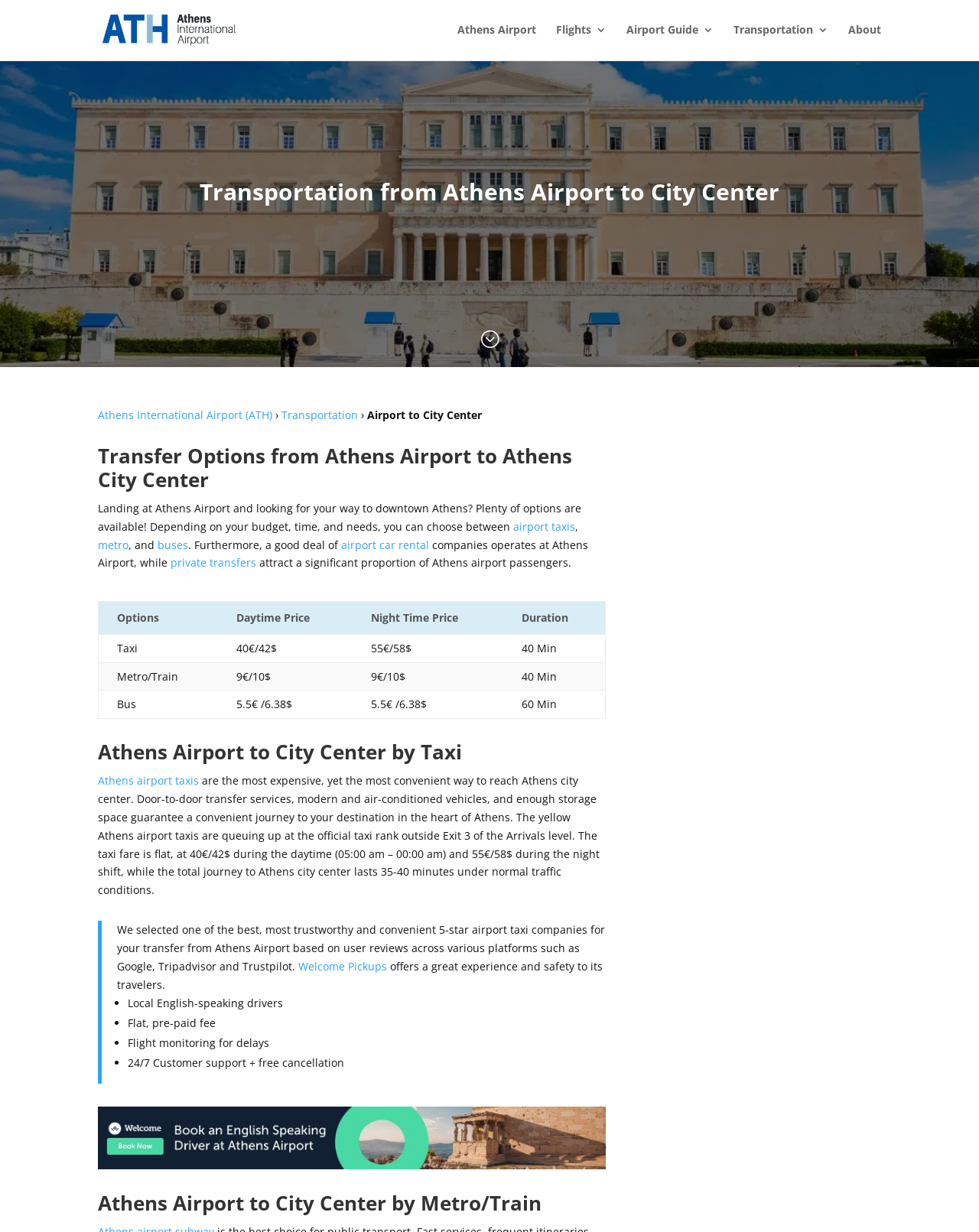Identify the main title of the webpage and generate its text content.

Transportation from Athens Airport to City Center